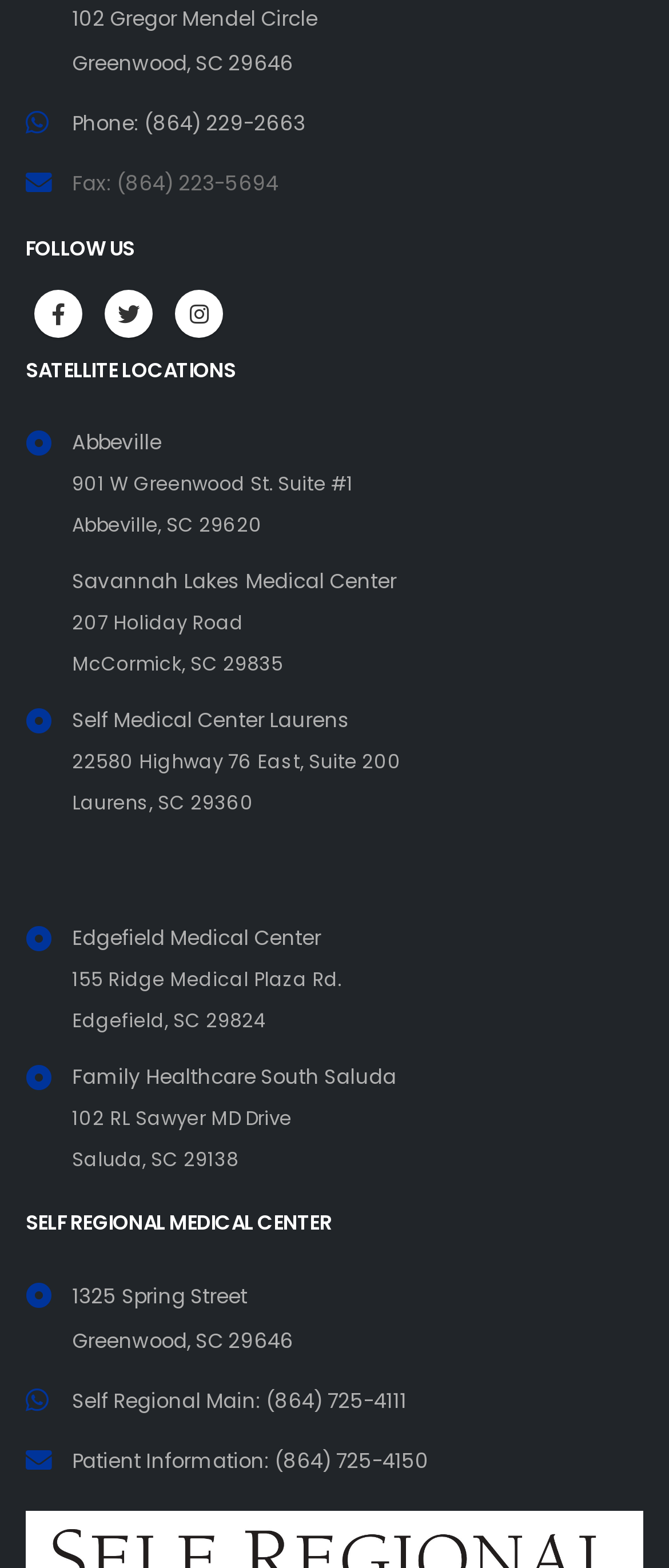Please identify the bounding box coordinates for the region that you need to click to follow this instruction: "Call the phone number".

[0.108, 0.07, 0.456, 0.087]